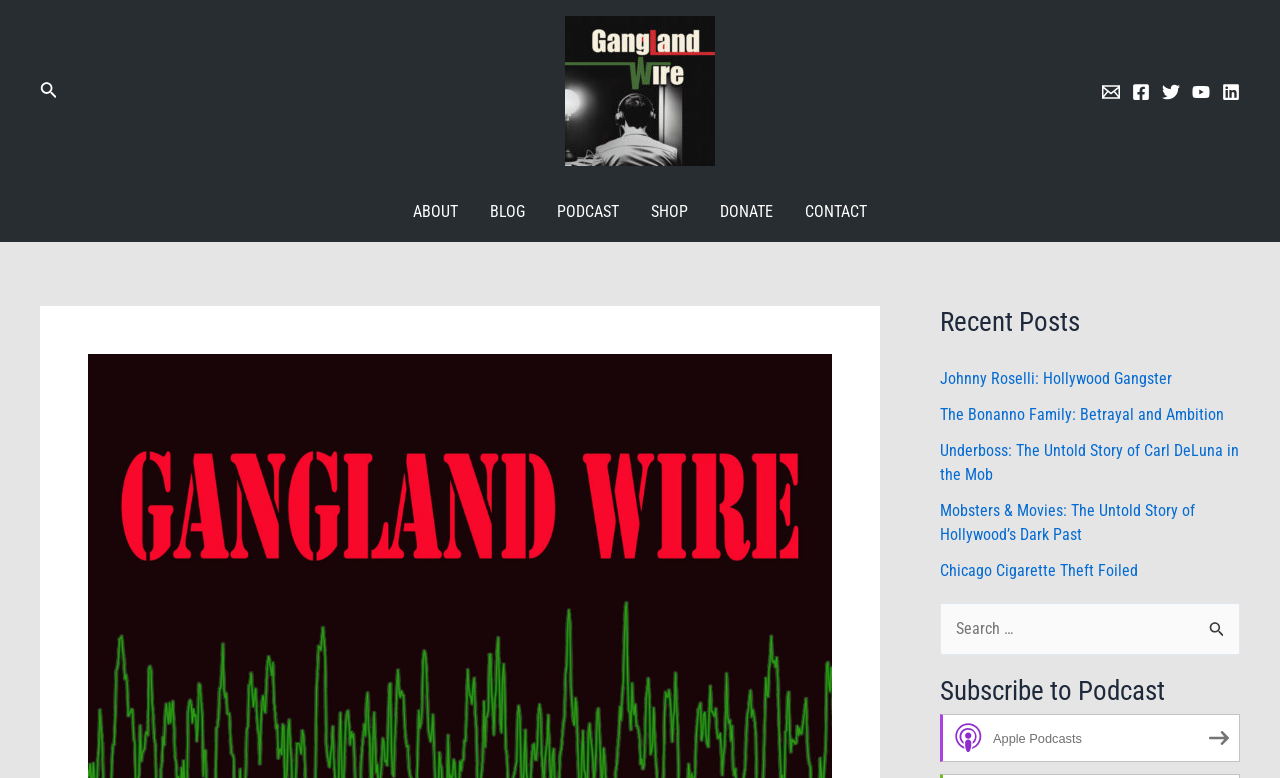Pinpoint the bounding box coordinates of the clickable element needed to complete the instruction: "Search for something". The coordinates should be provided as four float numbers between 0 and 1: [left, top, right, bottom].

[0.734, 0.775, 0.969, 0.842]